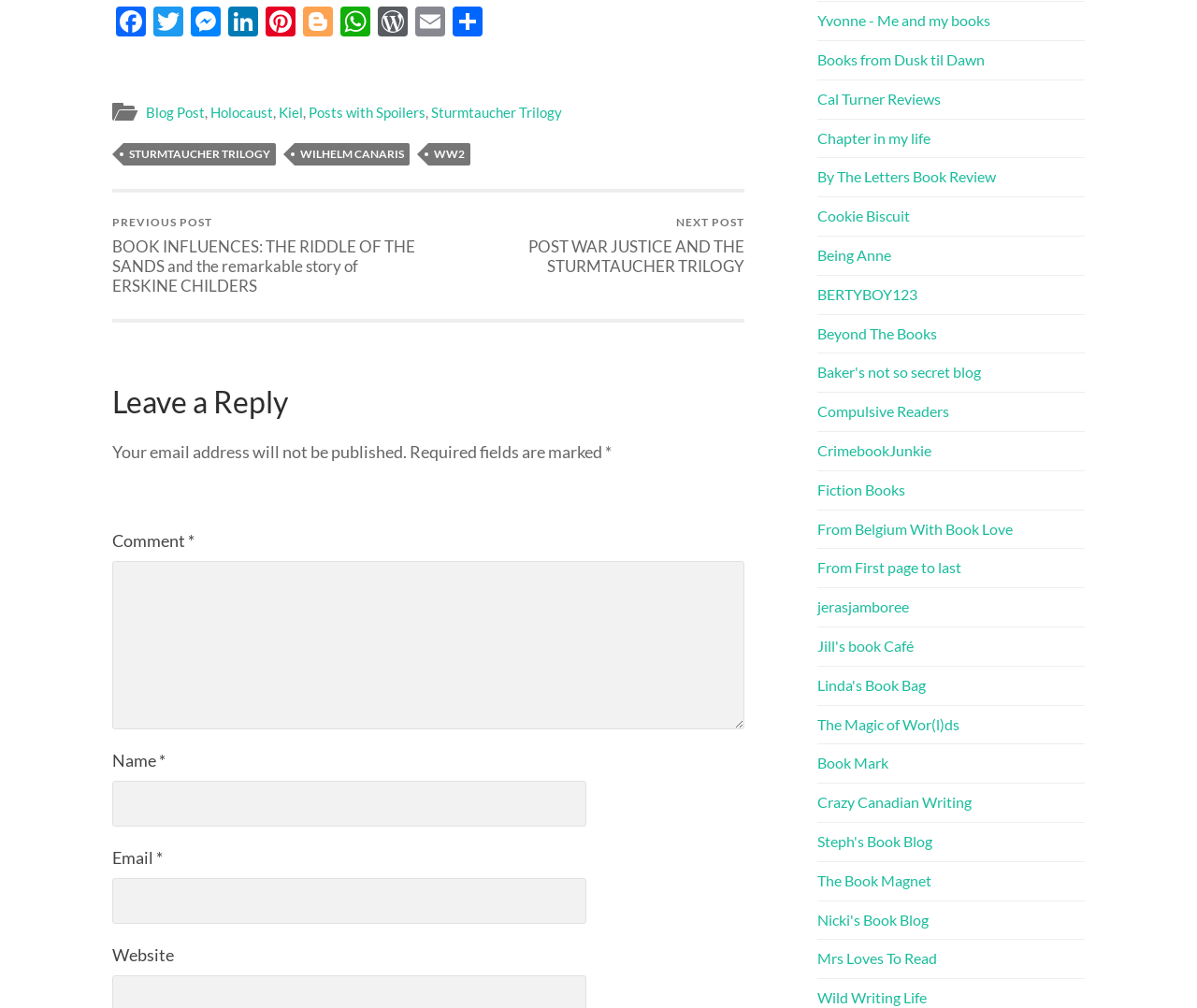Can you specify the bounding box coordinates of the area that needs to be clicked to fulfill the following instruction: "Click on the Holocaust link"?

[0.176, 0.103, 0.228, 0.12]